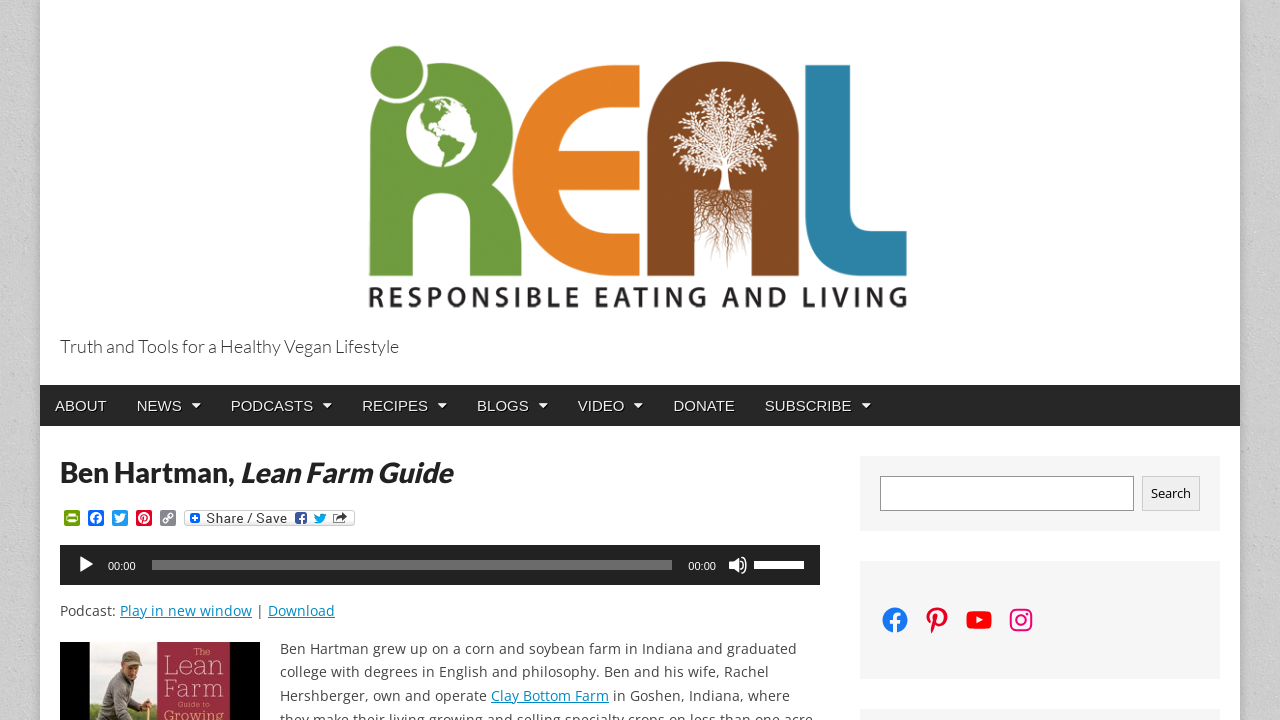Please specify the bounding box coordinates in the format (top-left x, top-left y, bottom-right x, bottom-right y), with values ranging from 0 to 1. Identify the bounding box for the UI component described as follows: BLOGS

[0.361, 0.534, 0.44, 0.592]